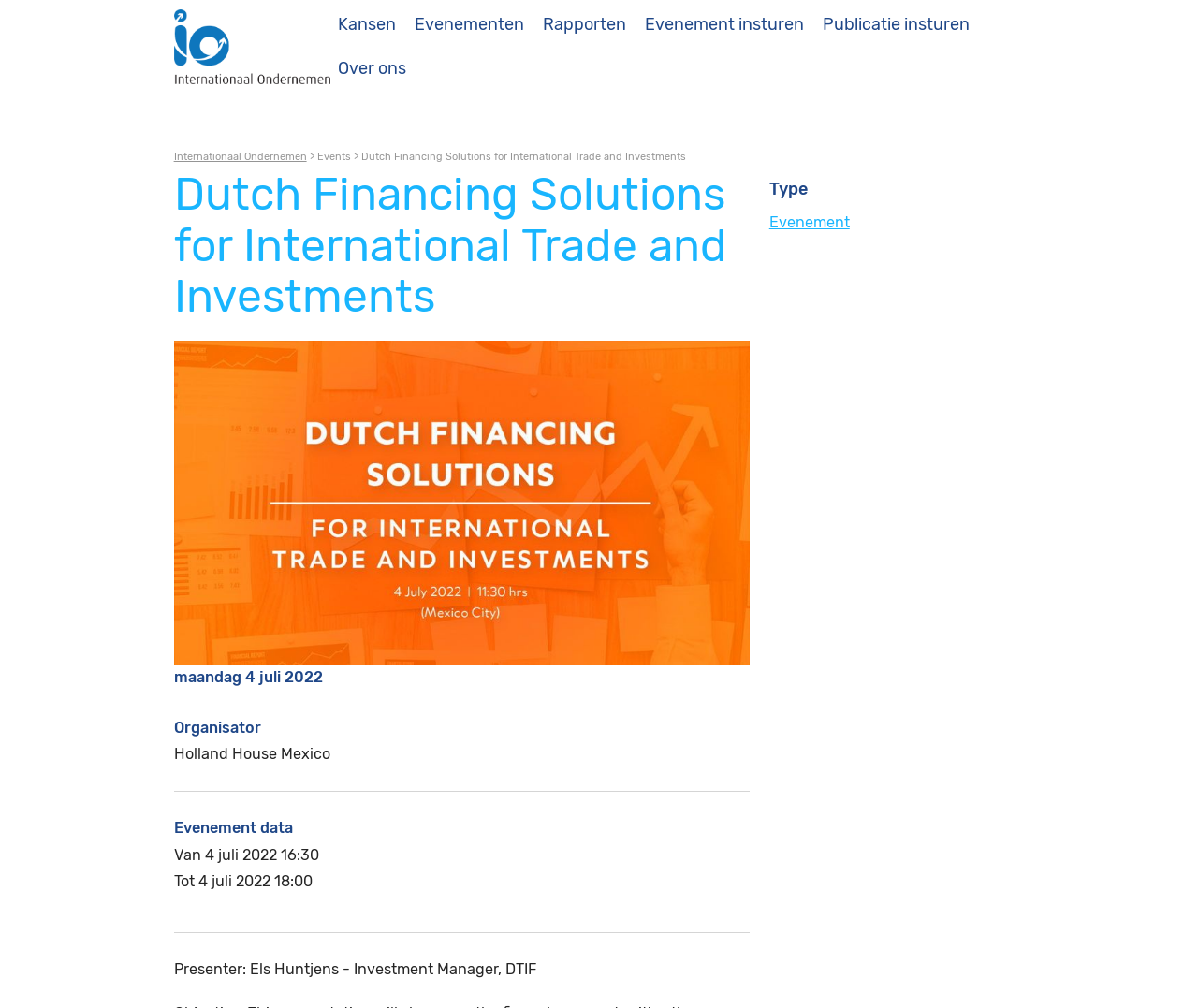Extract the bounding box coordinates of the UI element described: "Simon Einstein". Provide the coordinates in the format [left, top, right, bottom] with values ranging from 0 to 1.

None